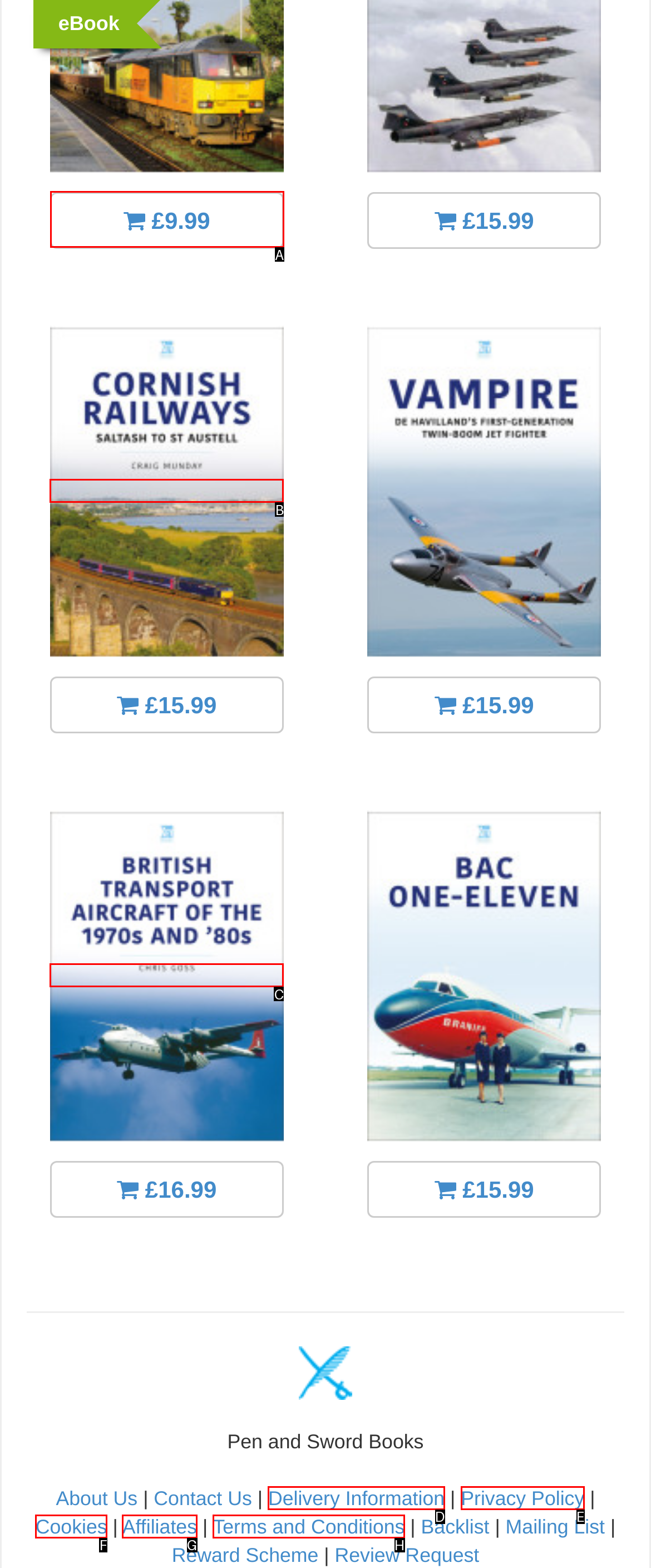Determine the right option to click to perform this task: View the £9.99 eBook
Answer with the correct letter from the given choices directly.

A